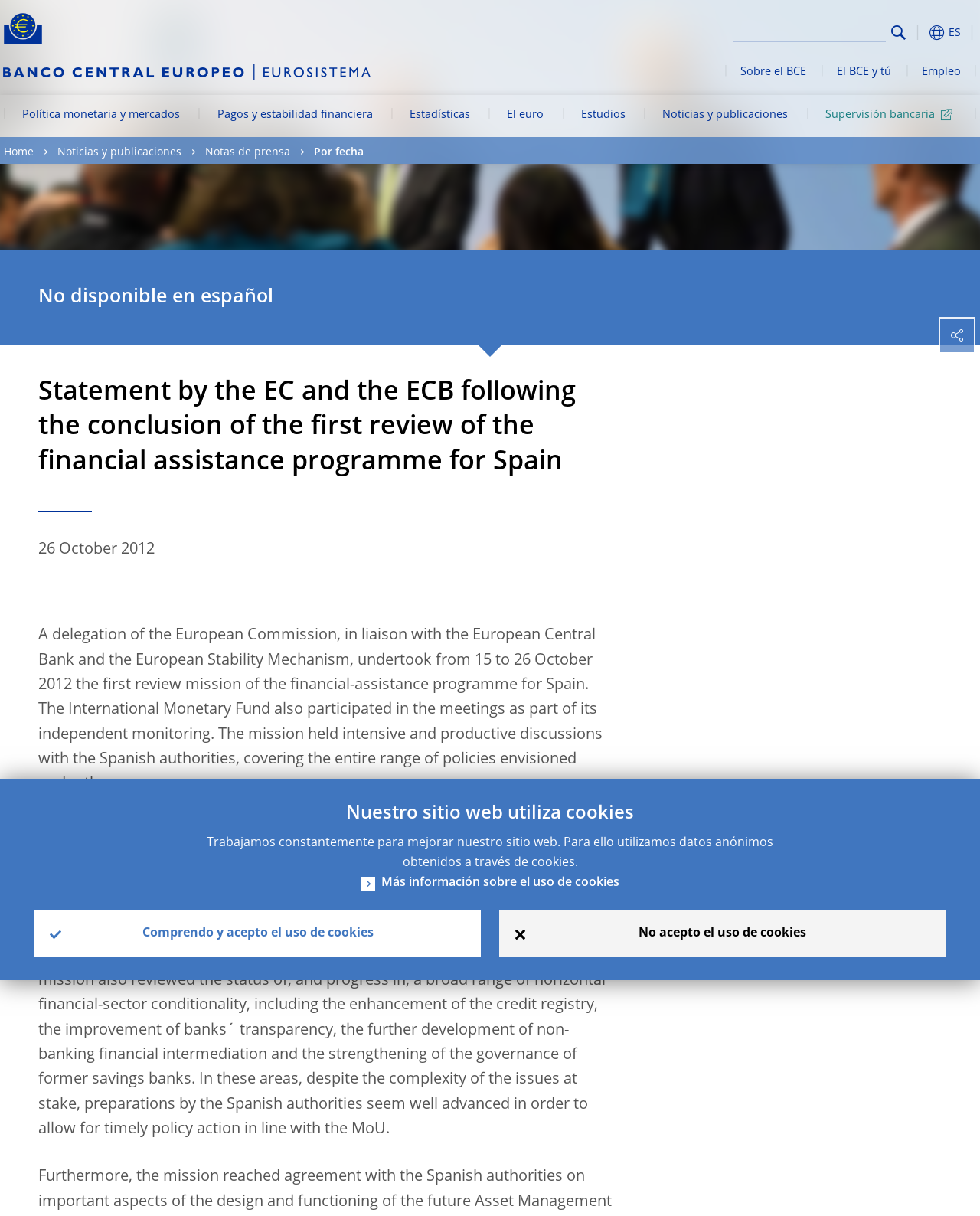Give a concise answer using one word or a phrase to the following question:
What is the issue with parts of the banking sector?

Challenges are very acute